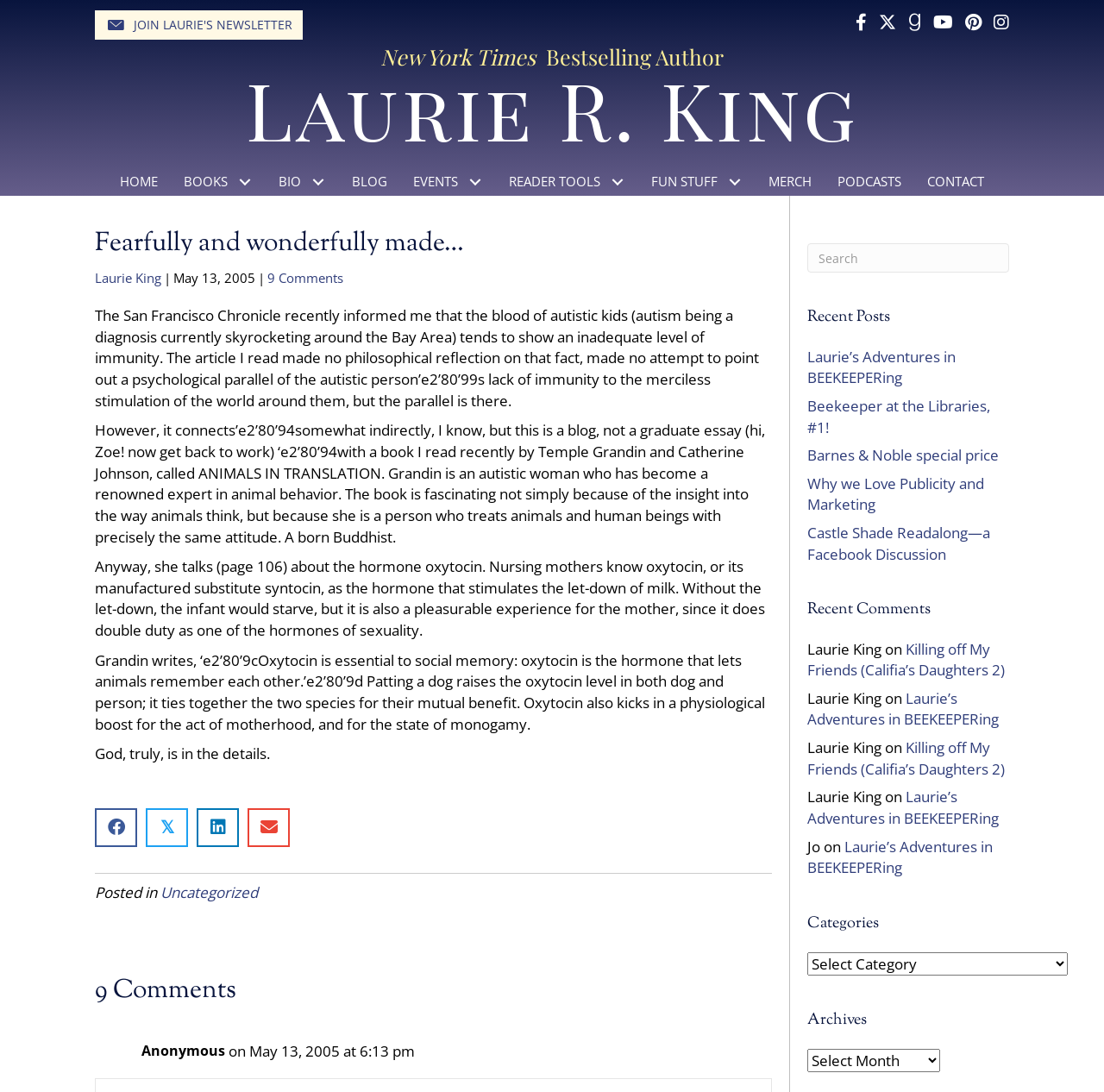What is the topic of the blog post?
From the details in the image, provide a complete and detailed answer to the question.

The topic of the blog post is inferred from the text content, which discusses the article from the San Francisco Chronicle about autistic kids and the hormone oxytocin, and its relation to social memory and motherhood.